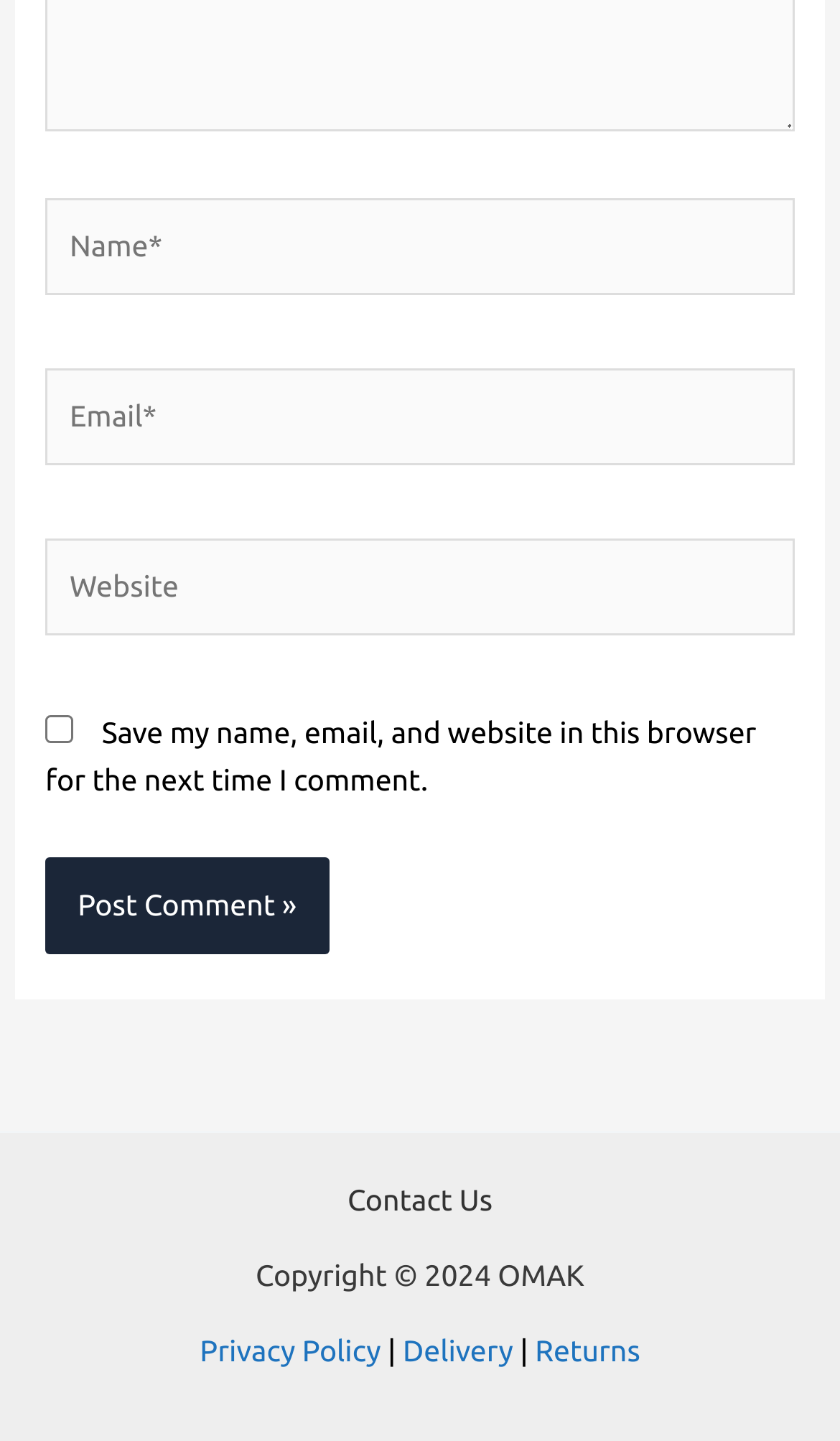Find the bounding box of the element with the following description: "Send feedback to Microsoft". The coordinates must be four float numbers between 0 and 1, formatted as [left, top, right, bottom].

None